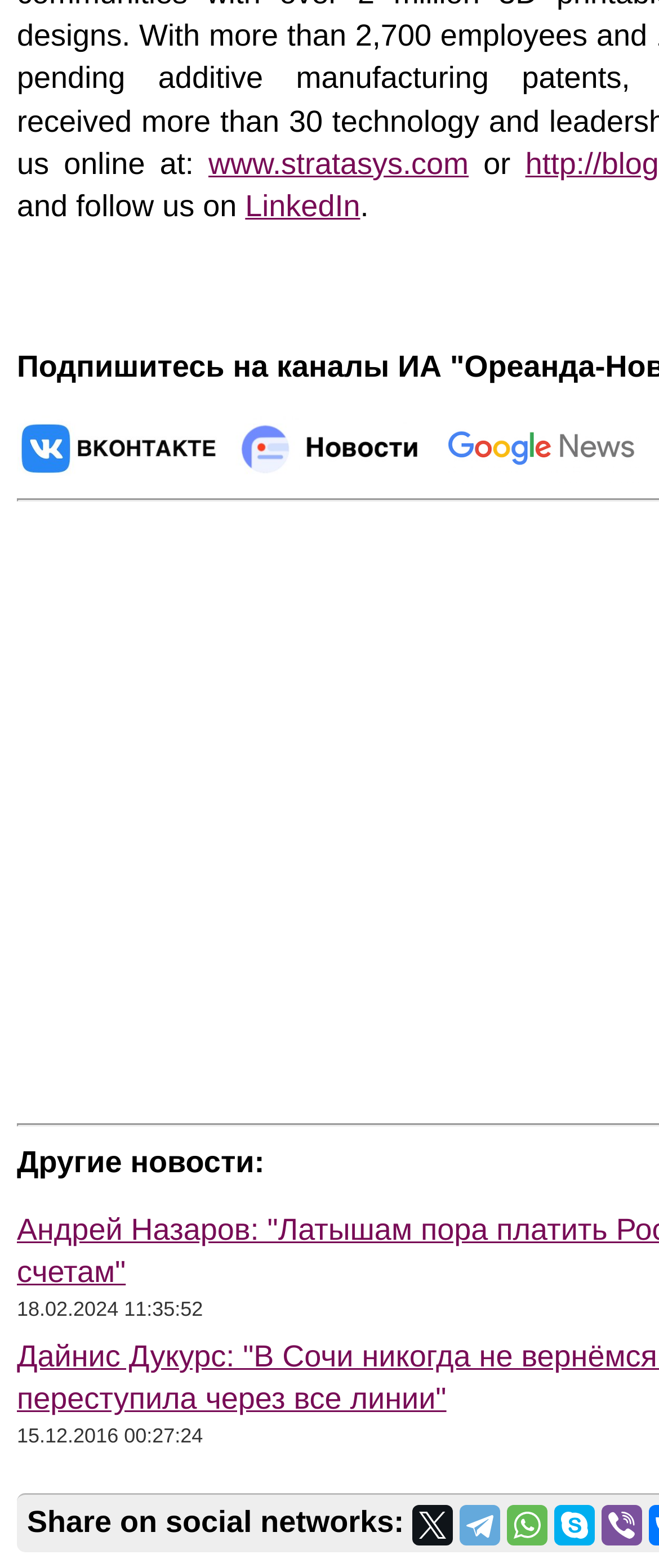Give a one-word or short phrase answer to the question: 
What is the website linked to the text 'www.stratasys.com'?

Stratasys